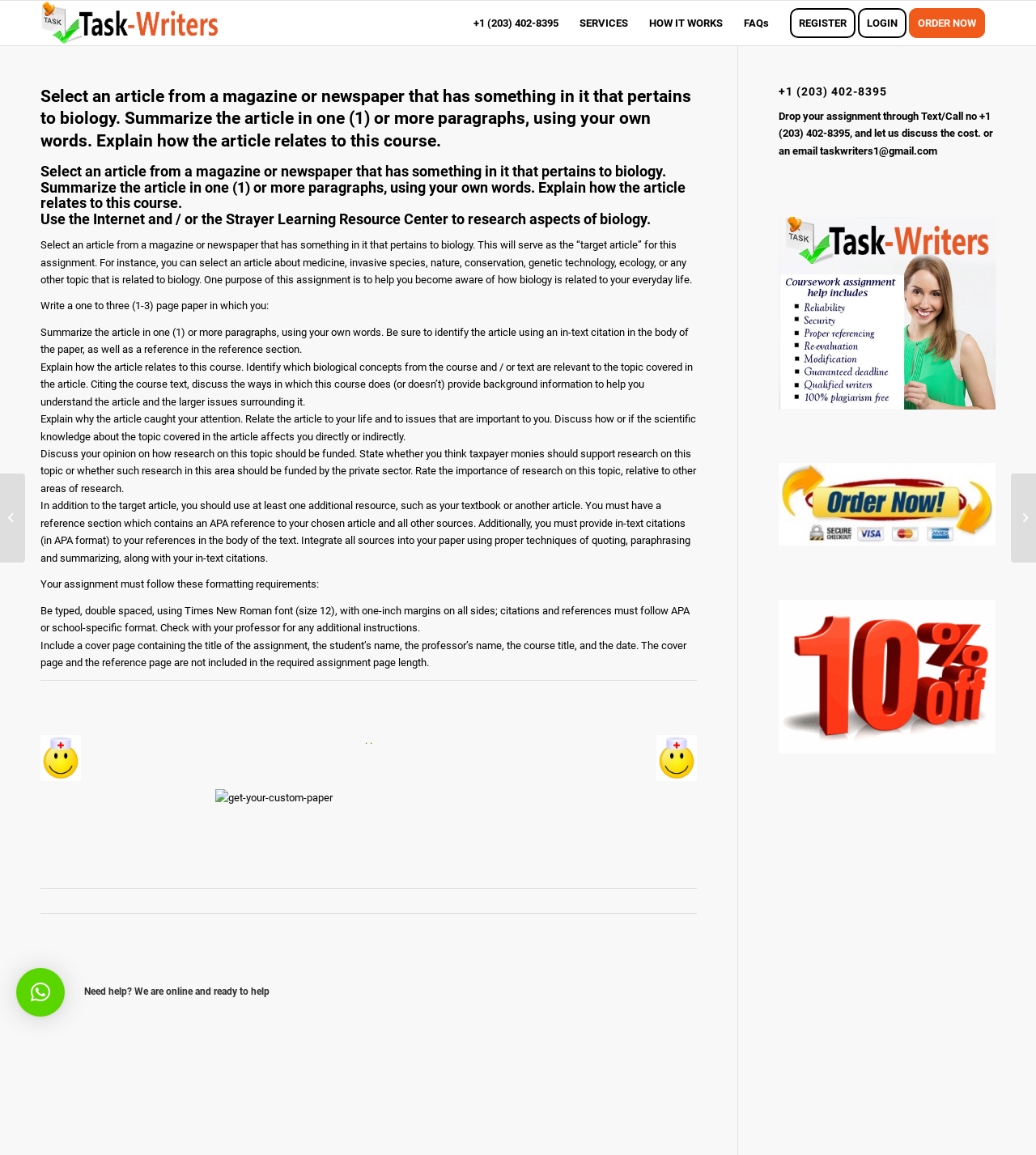Locate the bounding box coordinates of the element you need to click to accomplish the task described by this instruction: "Click the 'Need help? We are online and ready to help' button".

[0.016, 0.838, 0.062, 0.88]